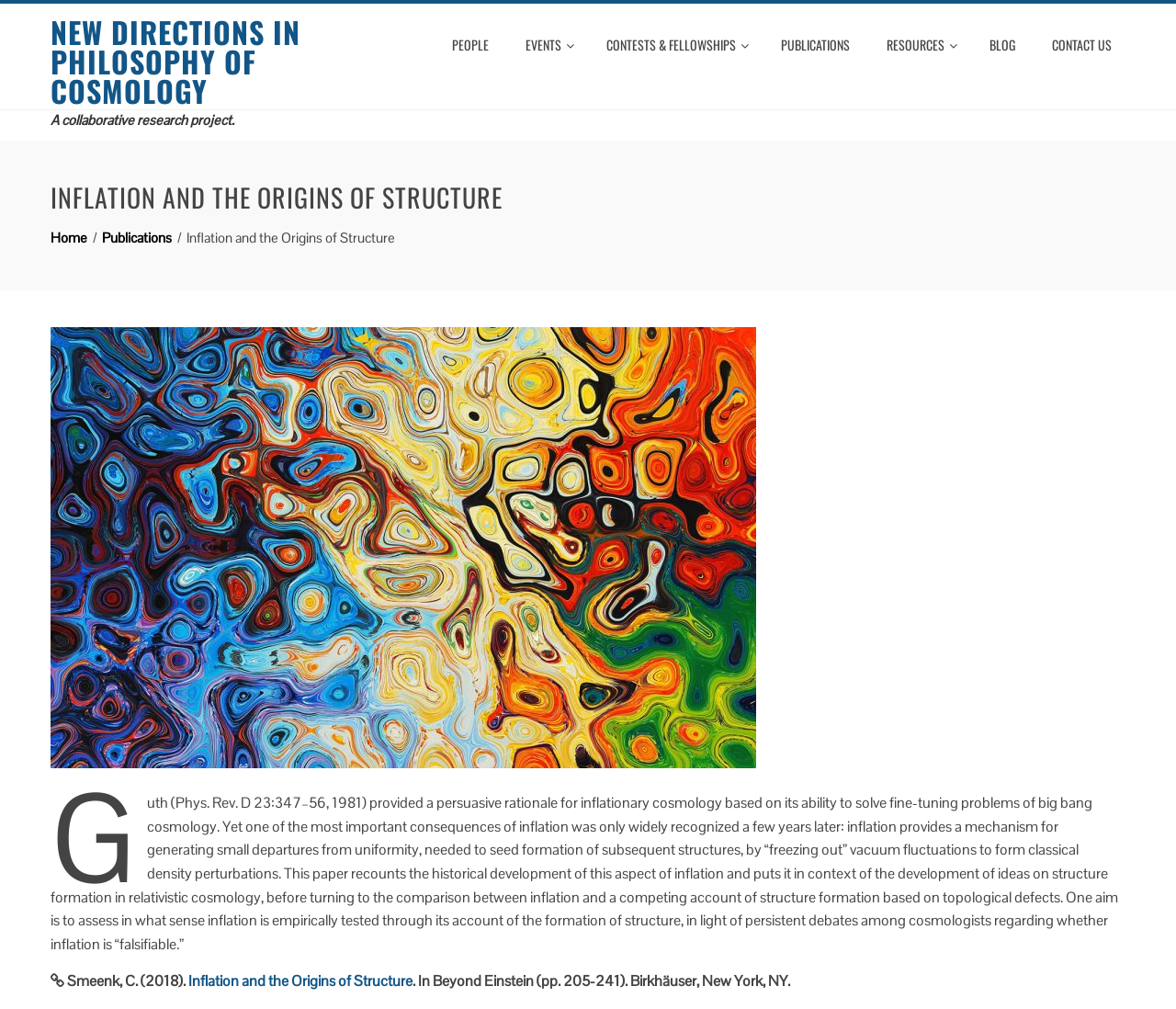Please determine the headline of the webpage and provide its content.

INFLATION AND THE ORIGINS OF STRUCTURE